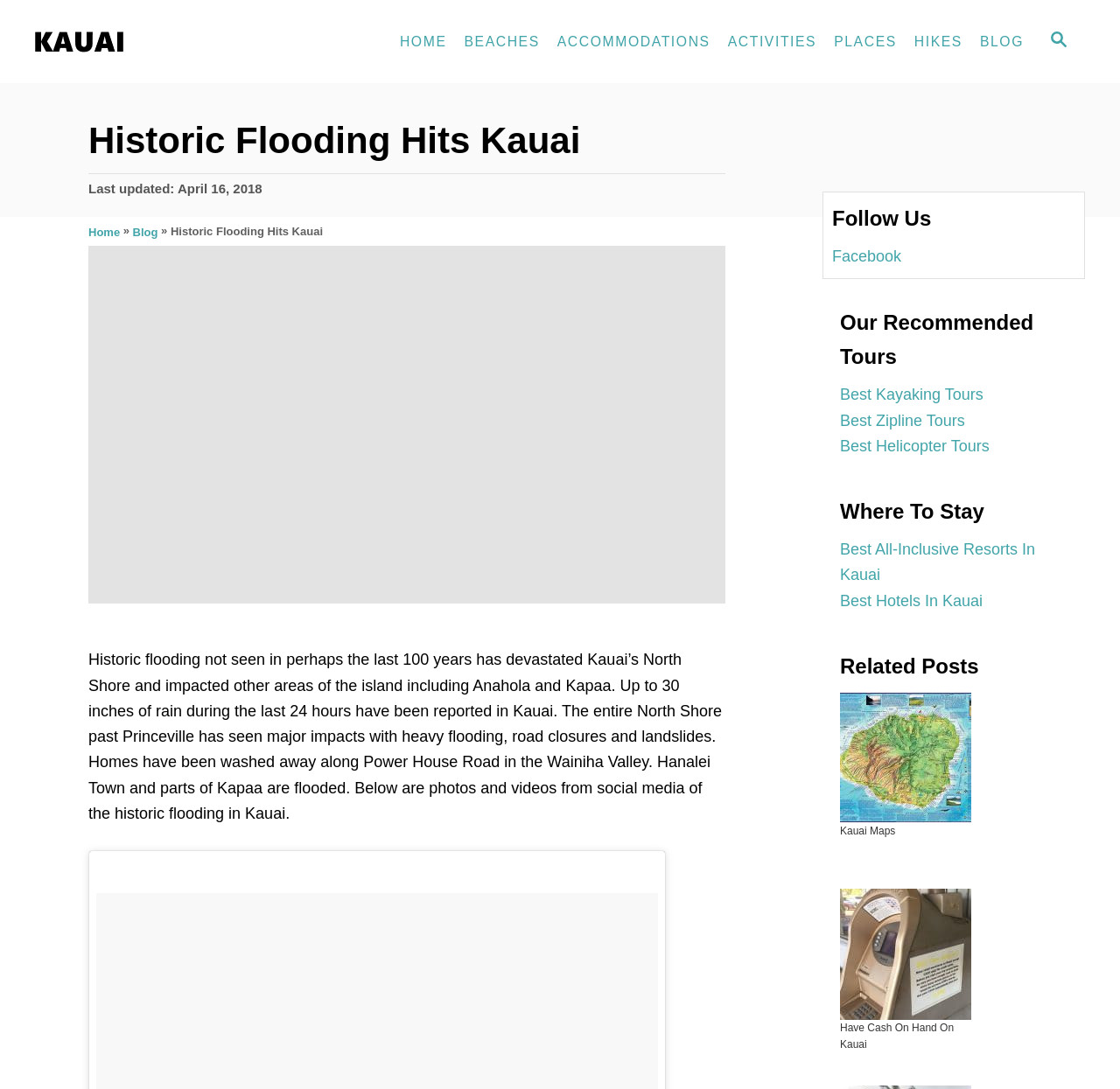Locate the bounding box coordinates of the element that needs to be clicked to carry out the instruction: "View Best Kayaking Tours". The coordinates should be given as four float numbers ranging from 0 to 1, i.e., [left, top, right, bottom].

[0.75, 0.355, 0.878, 0.371]